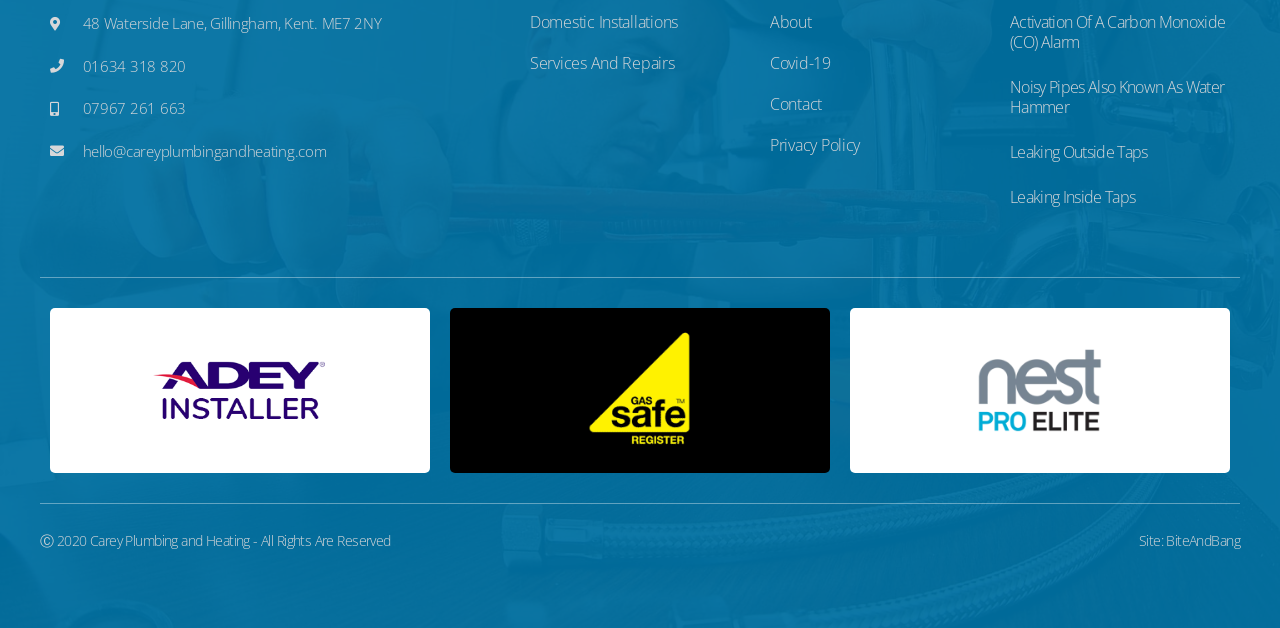What are the main categories of services offered?
From the image, respond using a single word or phrase.

Domestic Installations, Services And Repairs